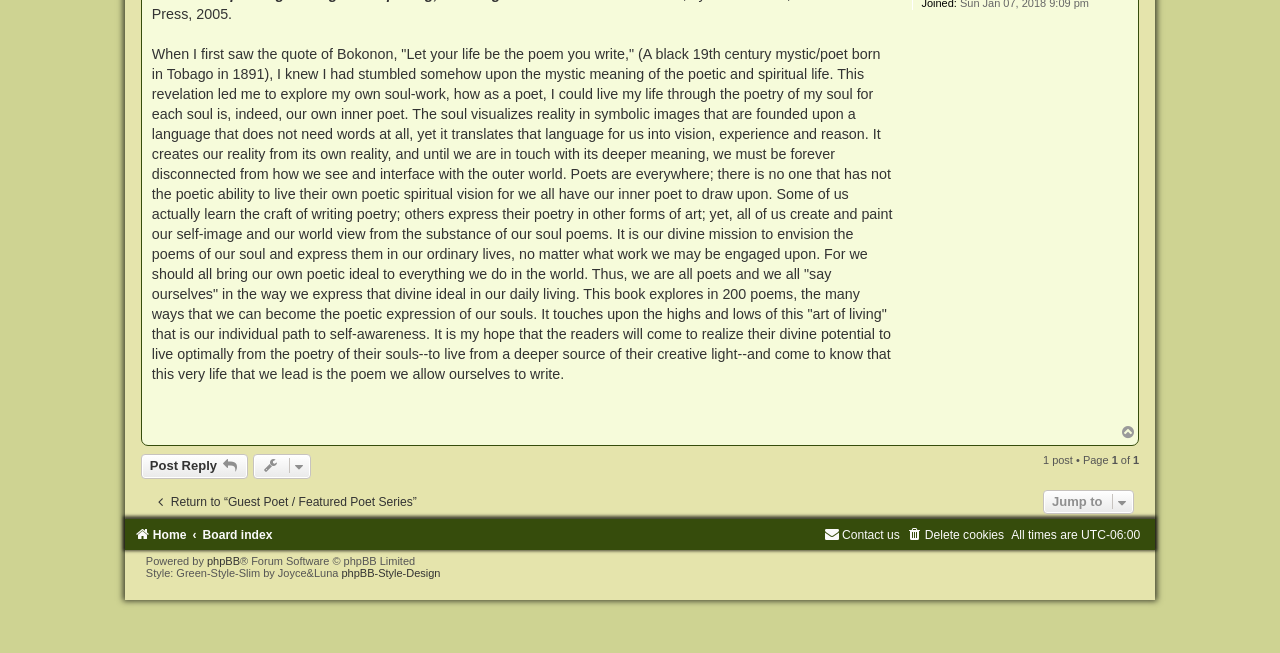Please provide the bounding box coordinates for the UI element as described: "parent_node: Ihre E-Mailadresse: name="email"". The coordinates must be four floats between 0 and 1, represented as [left, top, right, bottom].

None